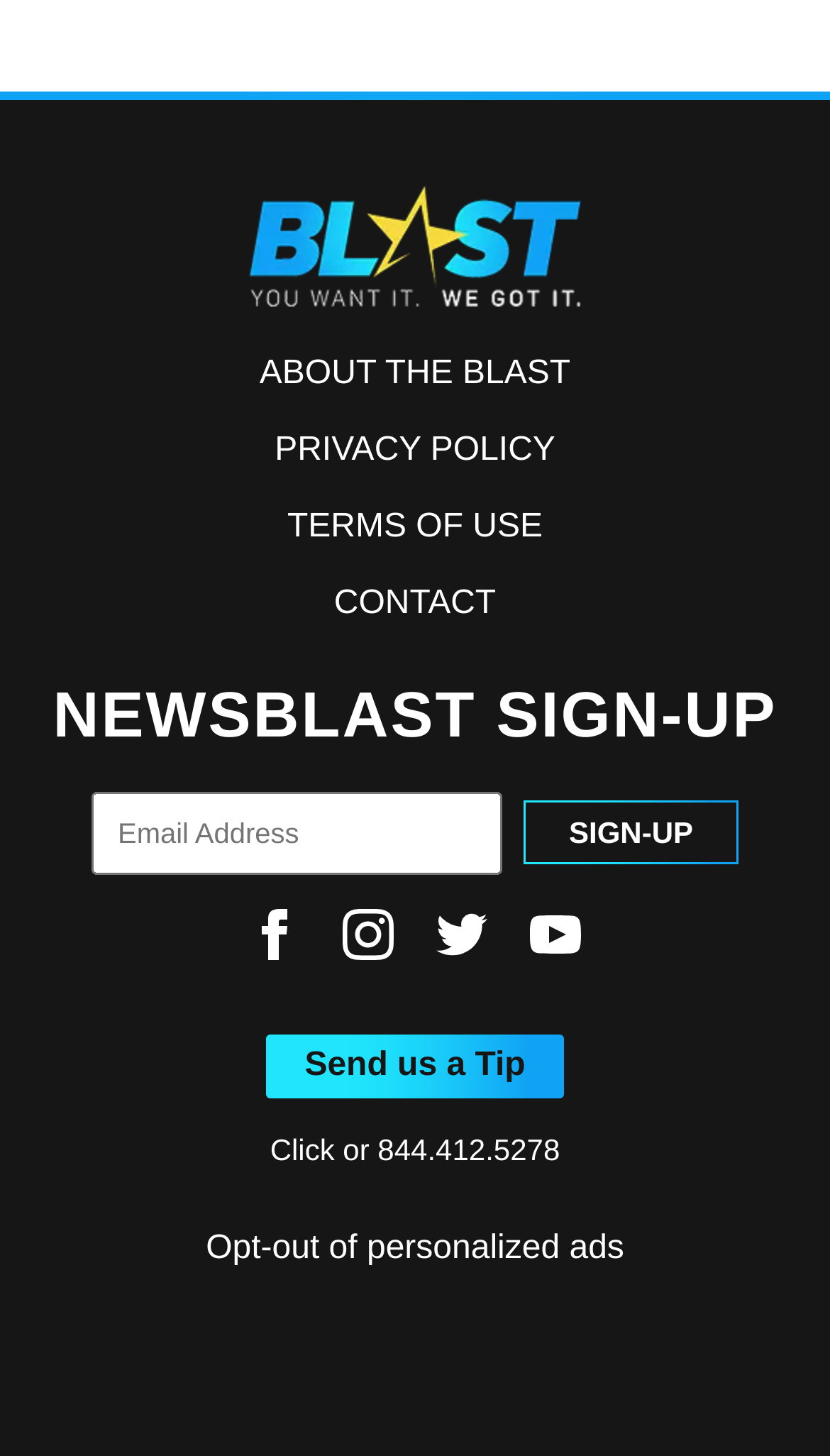Use a single word or phrase to respond to the question:
How many social media links are present?

4